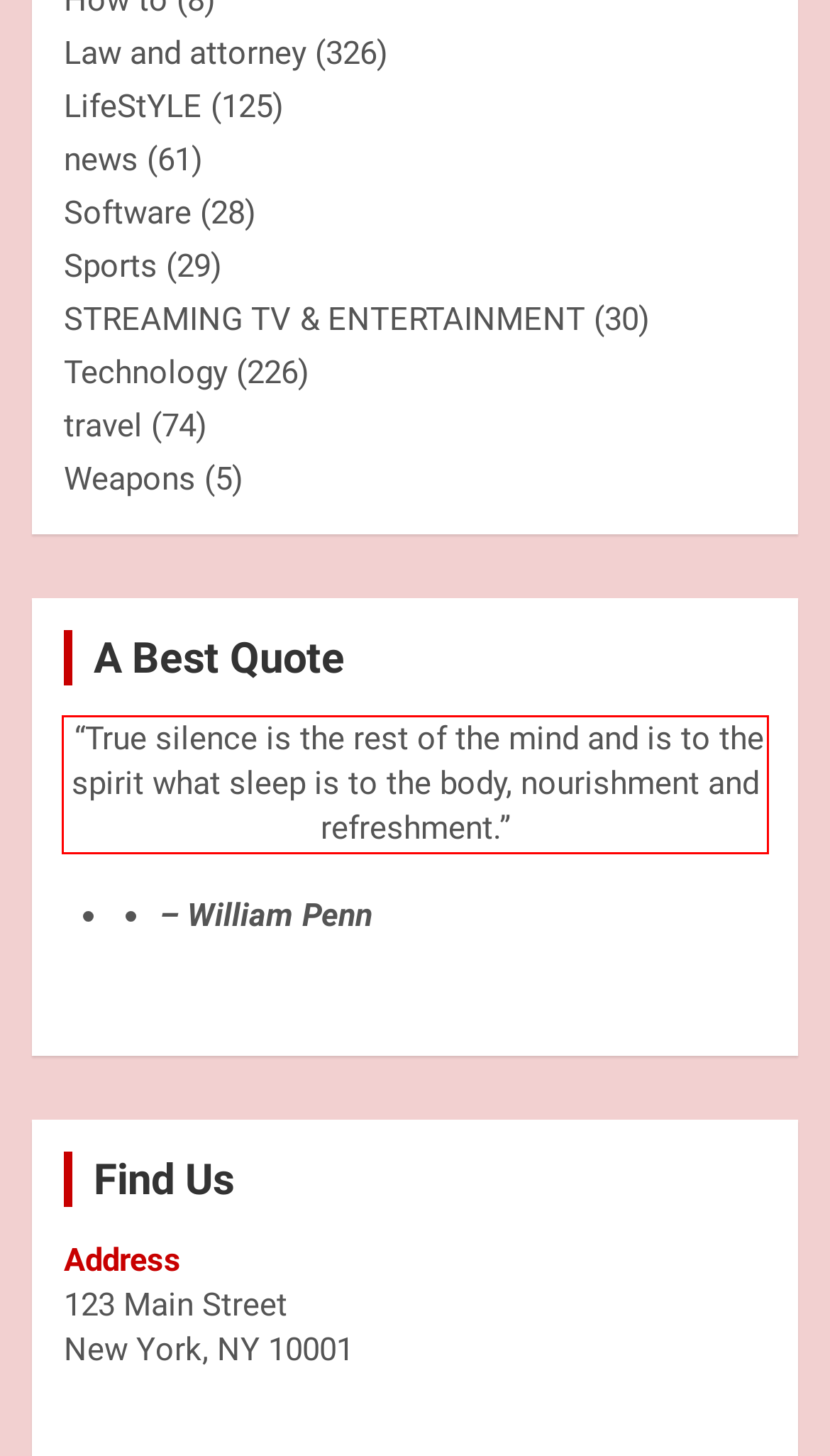You are provided with a screenshot of a webpage containing a red bounding box. Please extract the text enclosed by this red bounding box.

“True silence is the rest of the mind and is to the spirit what sleep is to the body, nourishment and refreshment.”